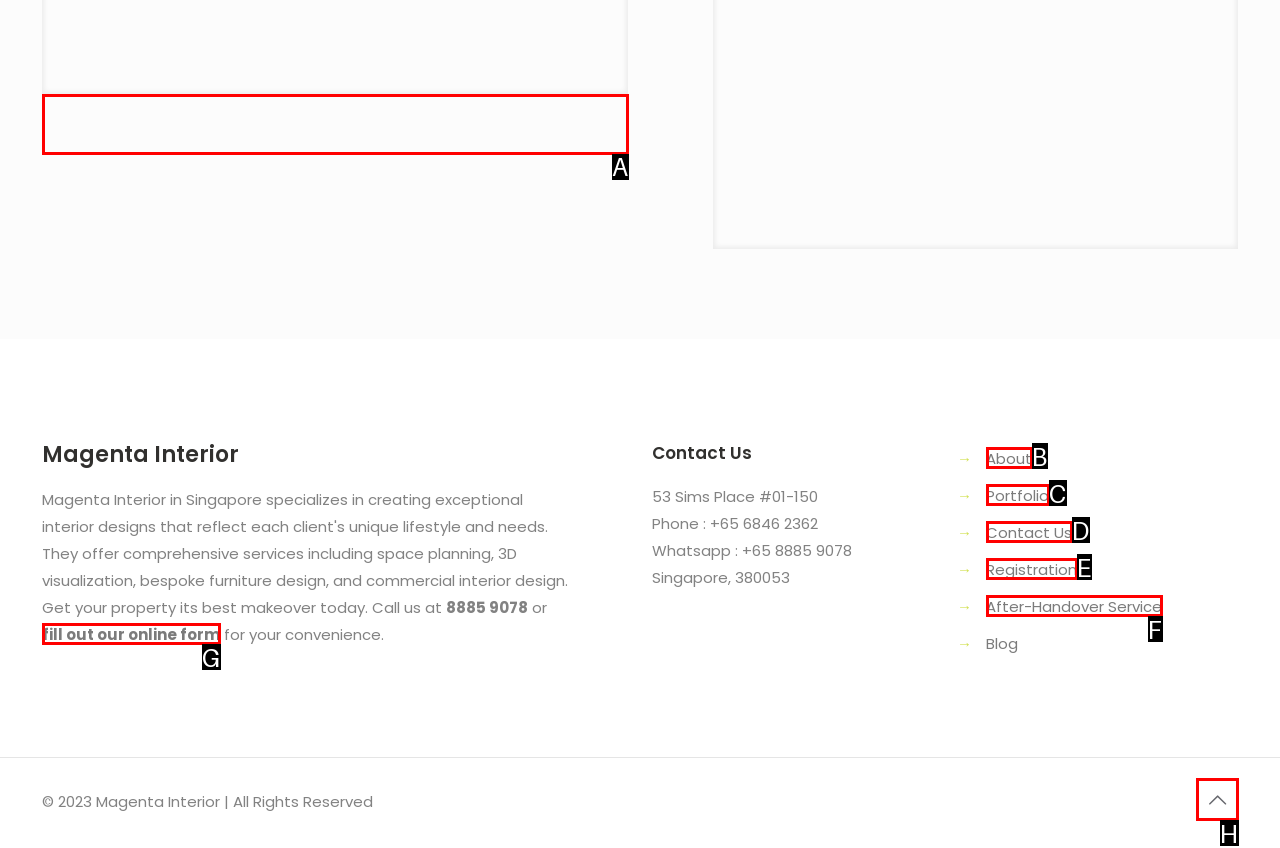Identify the HTML element that corresponds to the description: fill out our online form
Provide the letter of the matching option from the given choices directly.

G